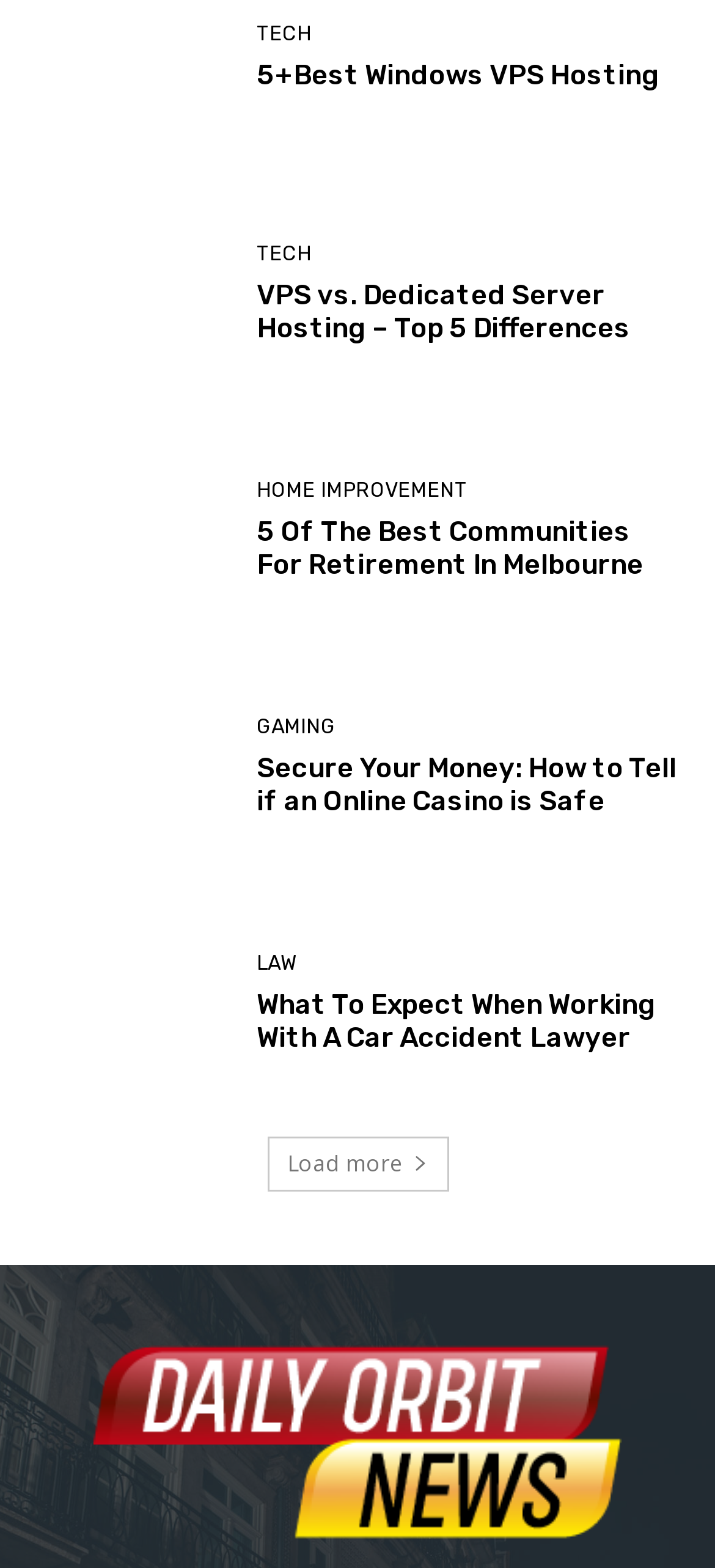Provide the bounding box coordinates of the UI element this sentence describes: "Home Improvement".

[0.359, 0.307, 0.654, 0.32]